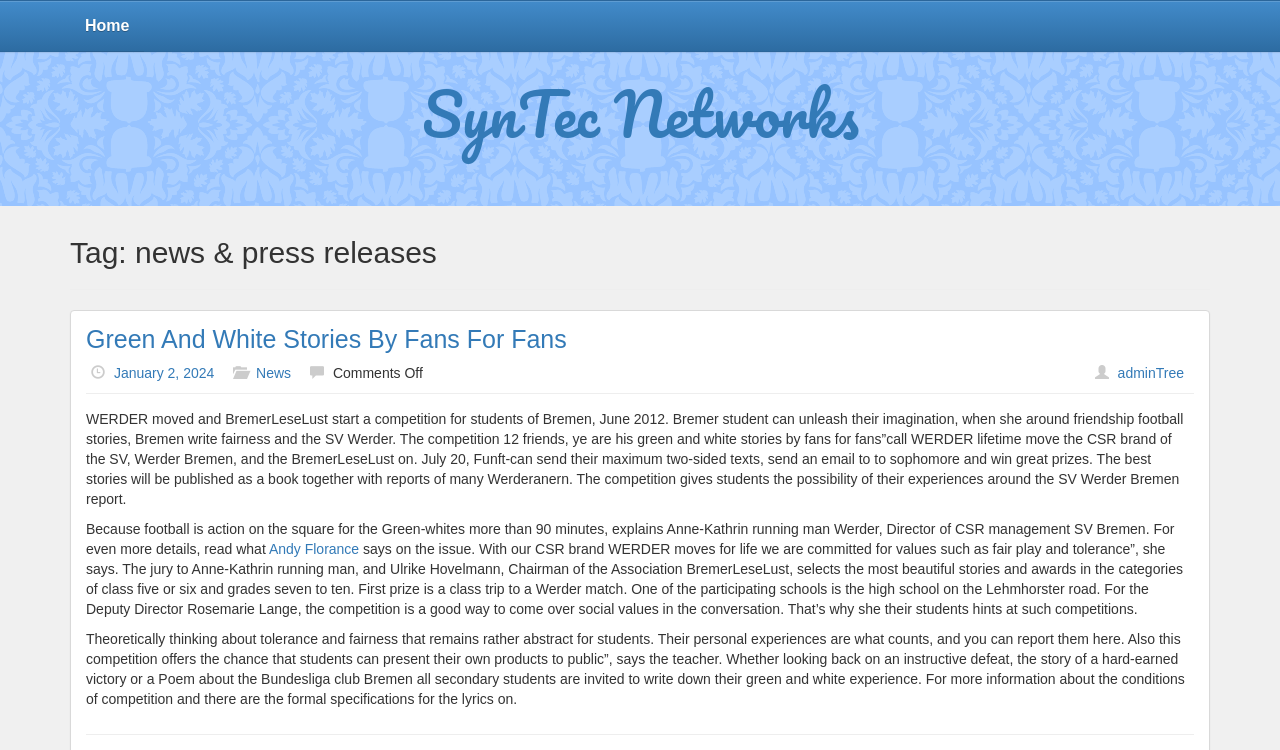Using the description: "Andy Florance", identify the bounding box of the corresponding UI element in the screenshot.

[0.21, 0.722, 0.281, 0.743]